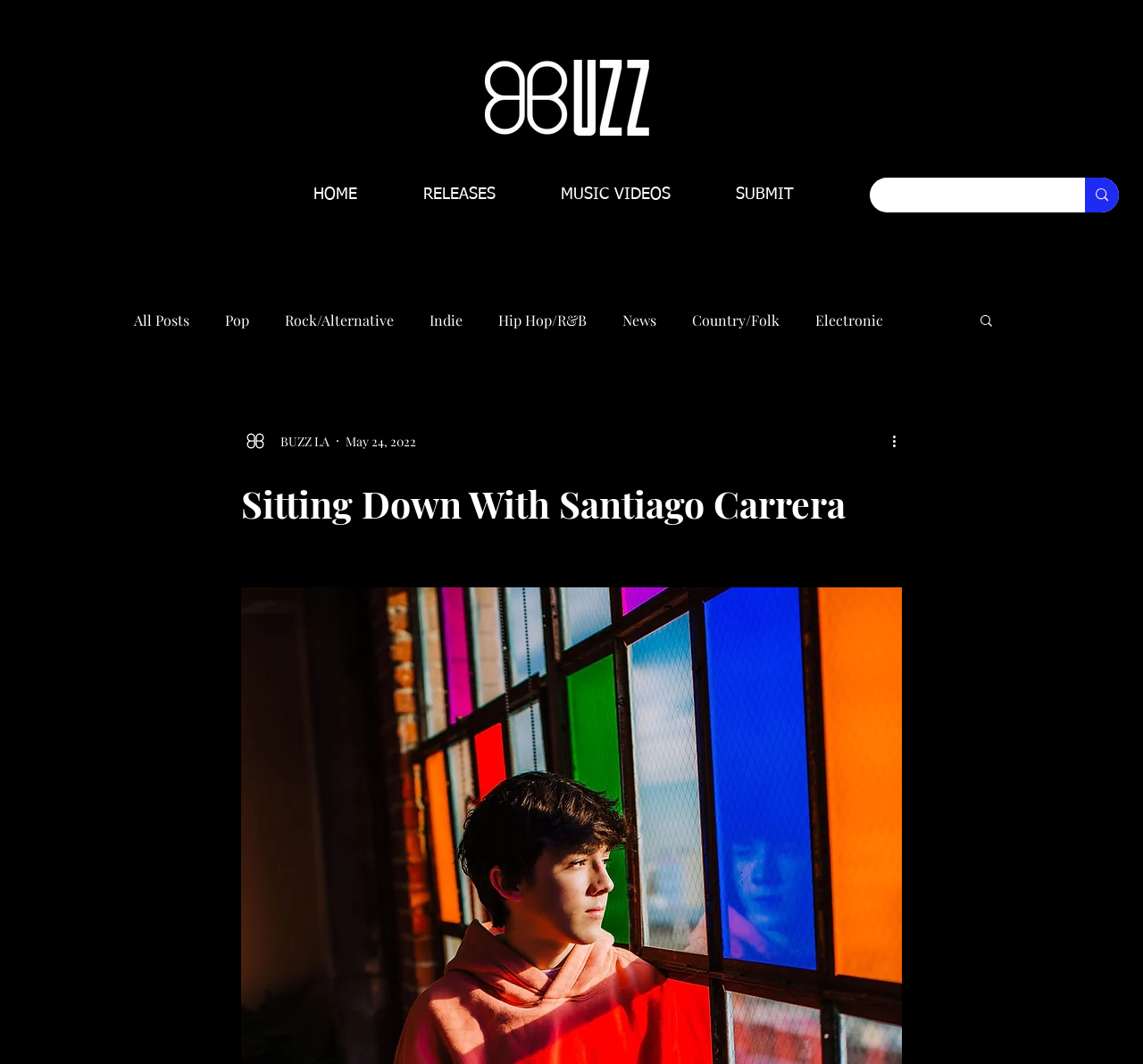Pinpoint the bounding box coordinates of the element you need to click to execute the following instruction: "Click on the SUBMIT link". The bounding box should be represented by four float numbers between 0 and 1, in the format [left, top, right, bottom].

[0.615, 0.168, 0.723, 0.199]